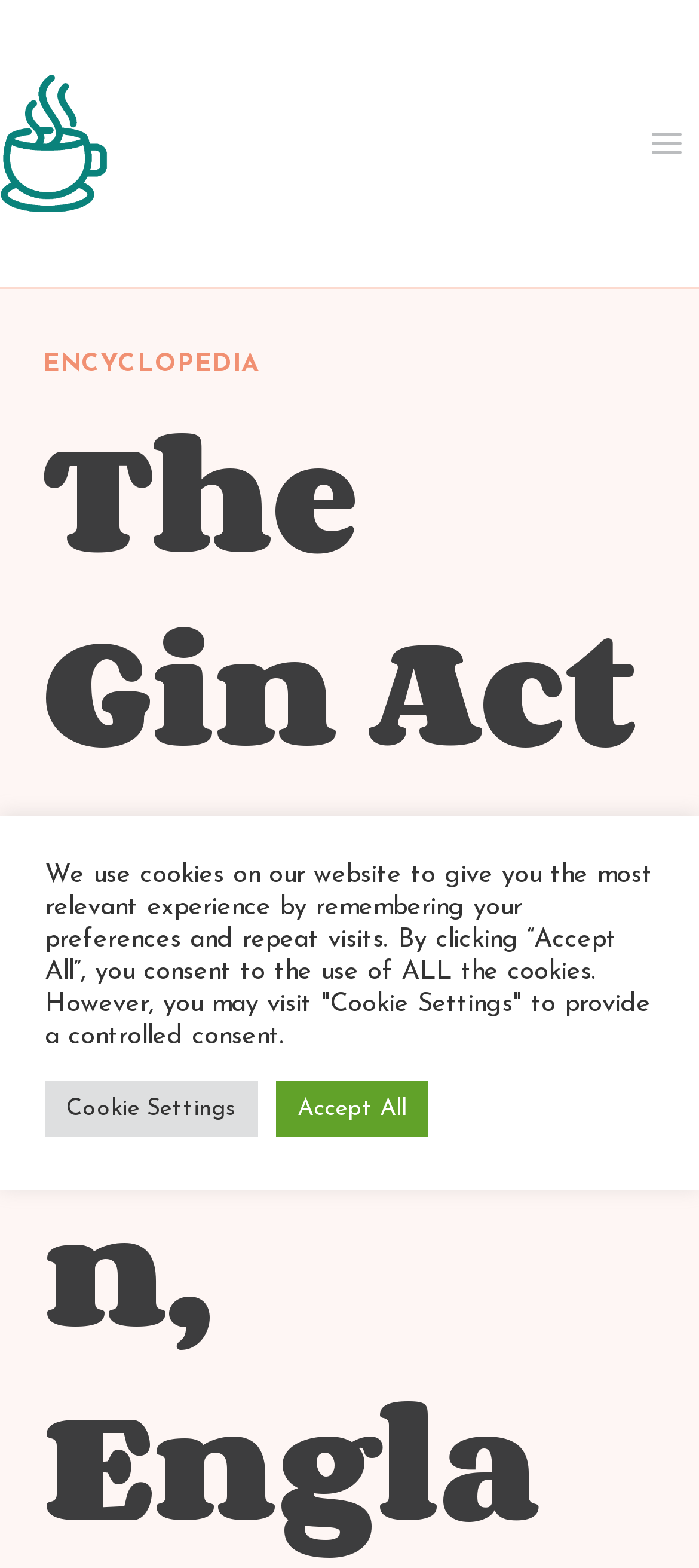How many buttons are there in the menu?
Based on the image, answer the question with a single word or brief phrase.

1